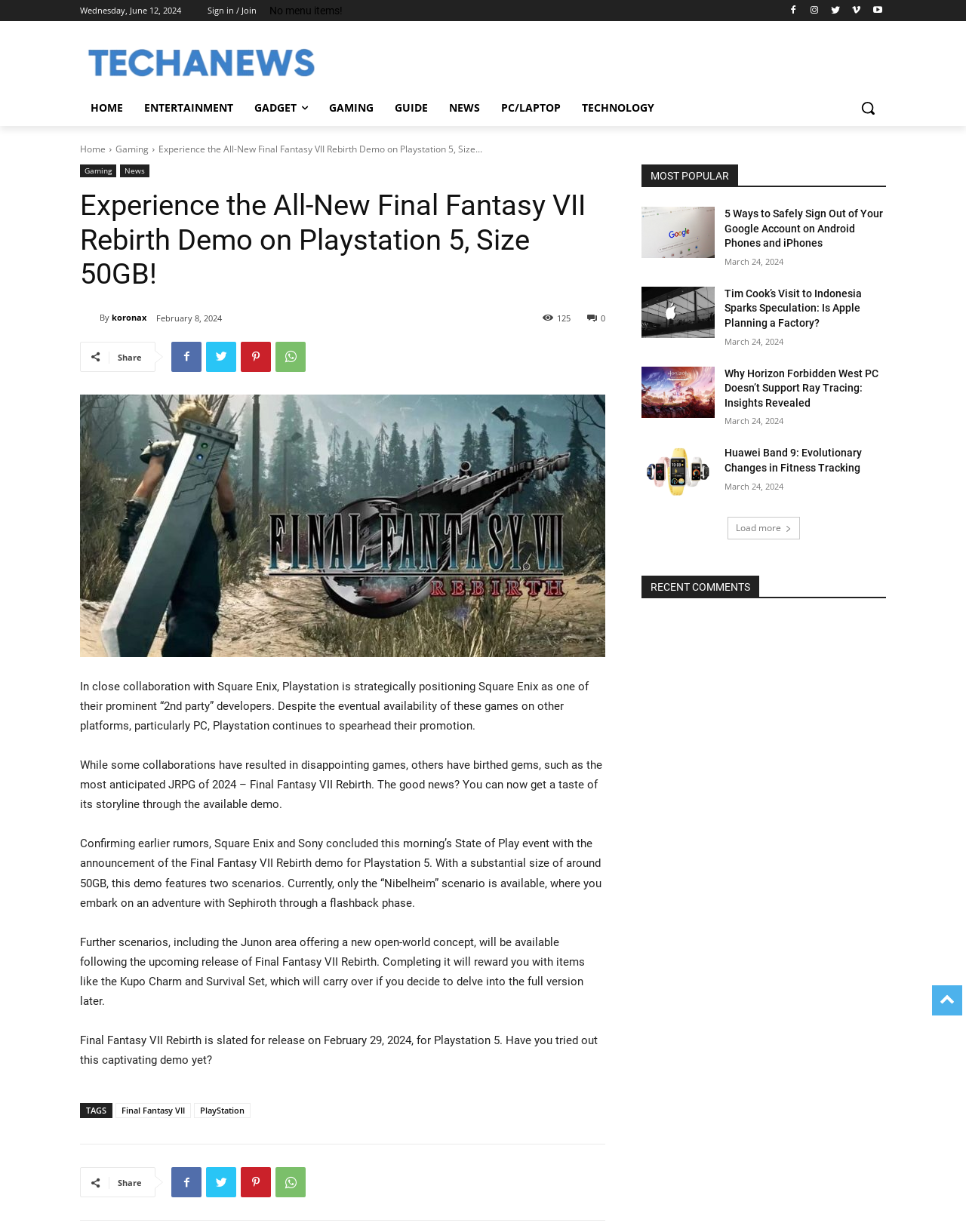Using the provided element description "Gaming", determine the bounding box coordinates of the UI element.

[0.12, 0.116, 0.154, 0.126]